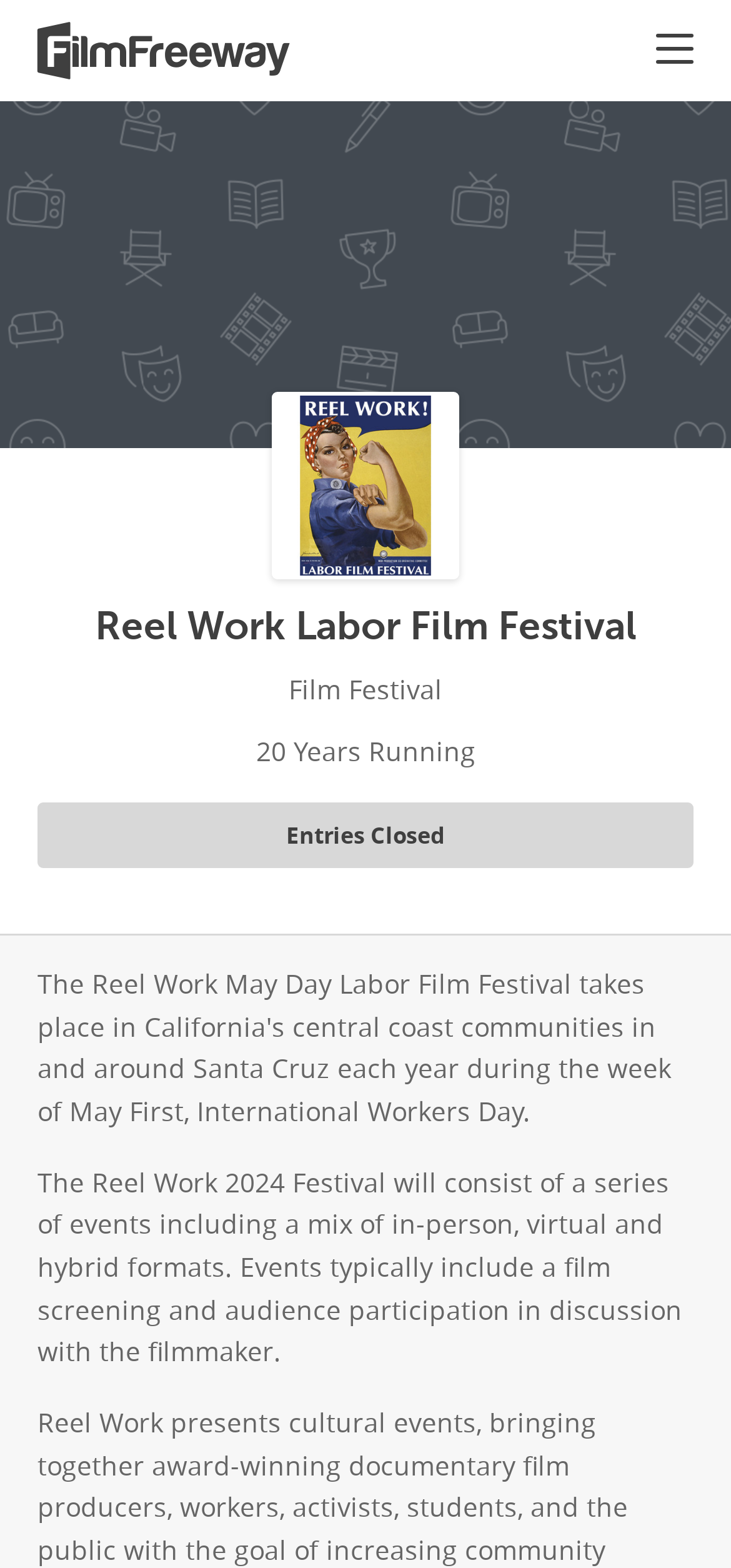Elaborate on the different components and information displayed on the webpage.

The webpage is about the Reel Work Labor Film Festival, which takes place in California's central coast communities around Santa Cruz. At the top of the page, there is a horizontal menubar with a navigation toggle button on the right side. Below the menubar, there is a logo of the festival, which is also a link, positioned roughly in the middle of the page. 

Above the logo, there is a heading that reads "Reel Work Labor Film Festival", which is also a link. Below the logo, there is a text "20 Years Running". 

On the left side of the page, there is a link that says "Entries Closed". Below this link, there is a paragraph of text that describes the festival, mentioning that it will consist of a series of events, including in-person, virtual, and hybrid formats, with film screenings and discussions with the filmmakers.